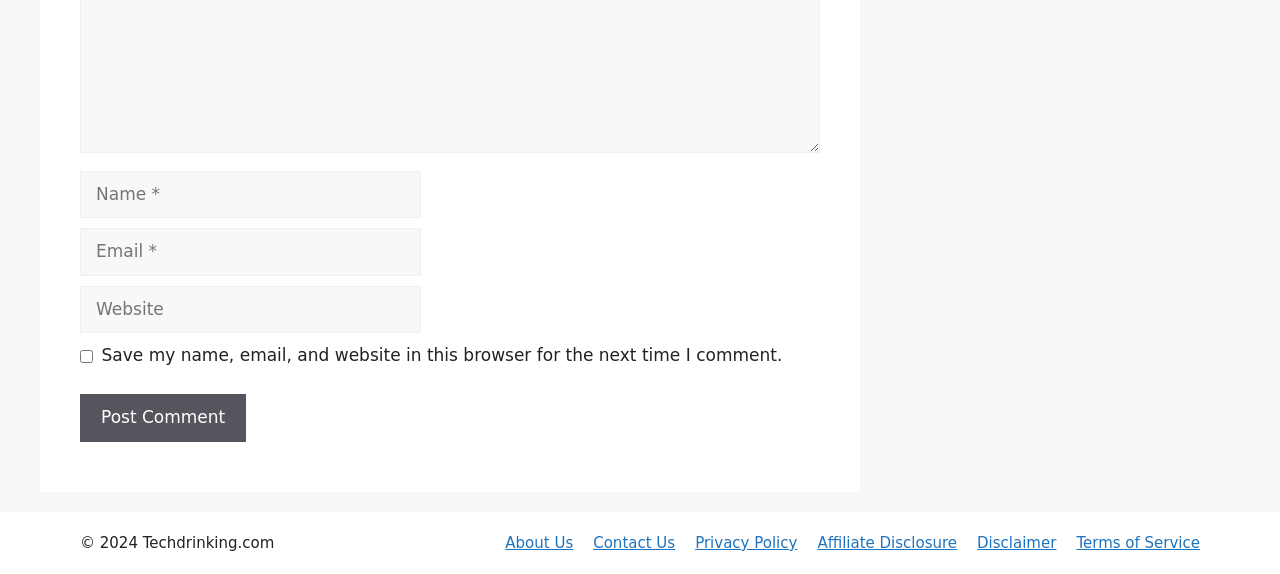Locate the bounding box coordinates of the clickable area to execute the instruction: "Post a comment". Provide the coordinates as four float numbers between 0 and 1, represented as [left, top, right, bottom].

[0.062, 0.687, 0.192, 0.77]